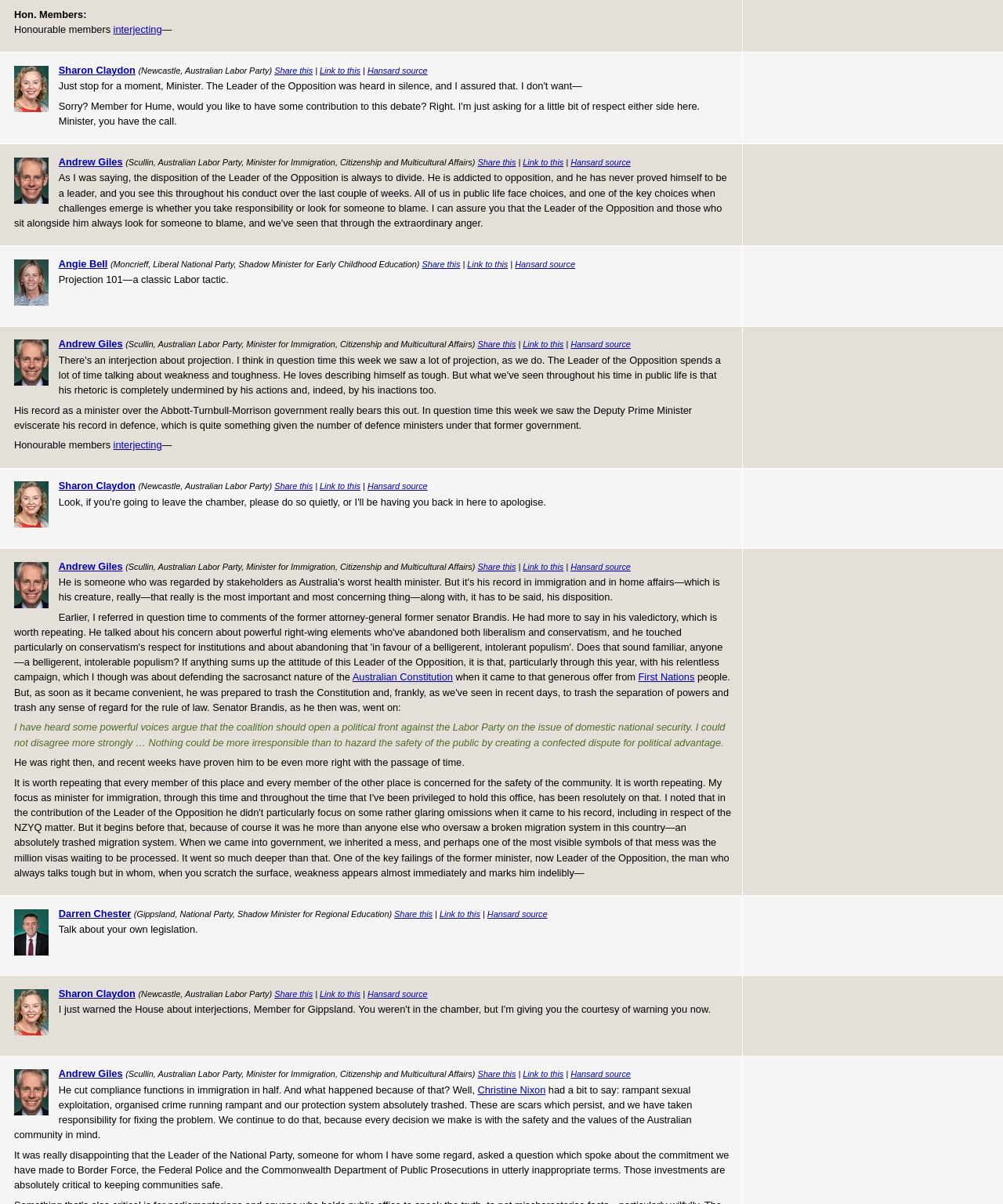Determine the bounding box coordinates of the element that should be clicked to execute the following command: "Click on the link 'interjecting'".

[0.113, 0.02, 0.161, 0.029]